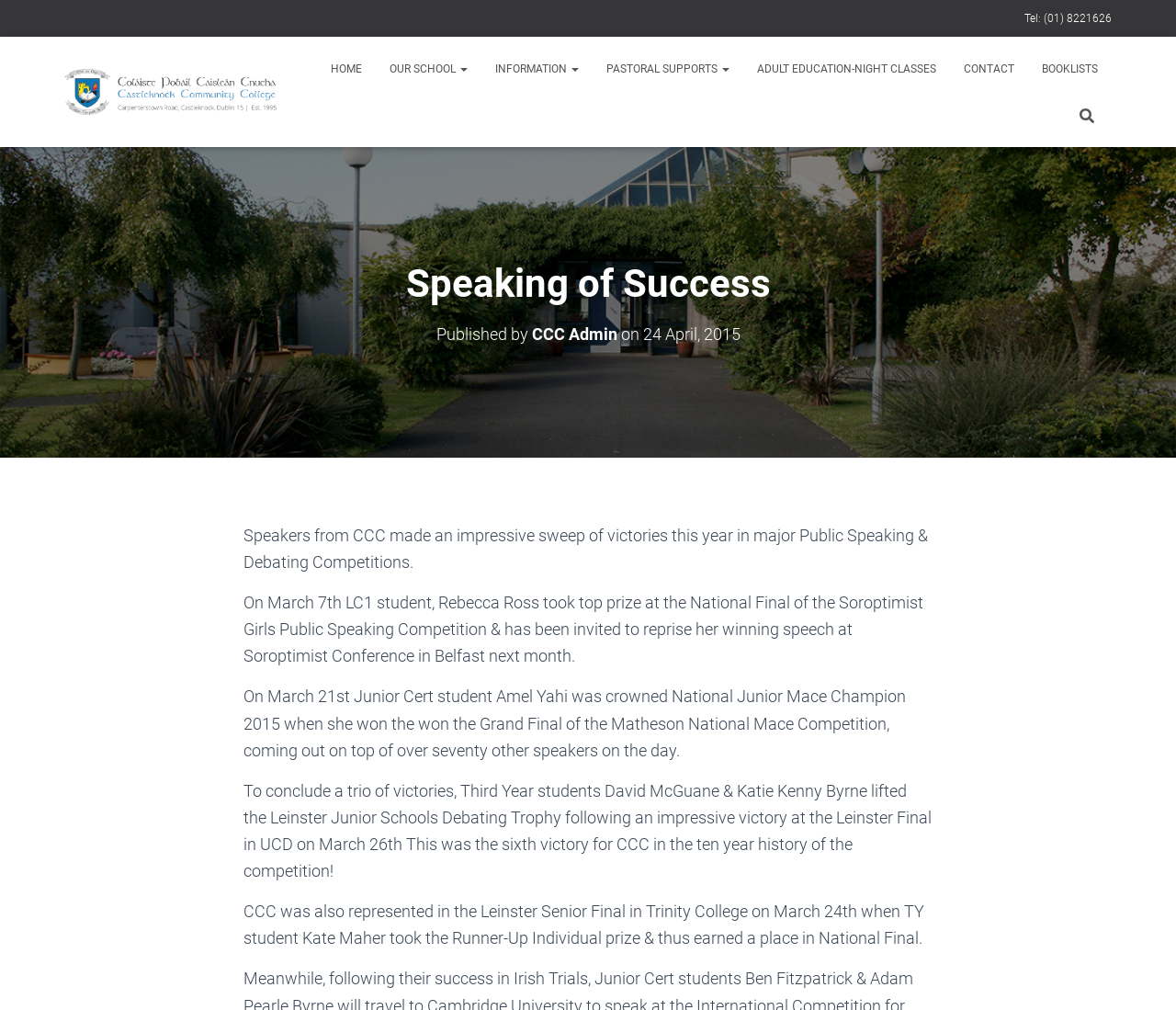Indicate the bounding box coordinates of the clickable region to achieve the following instruction: "Contact the school."

[0.808, 0.045, 0.874, 0.091]